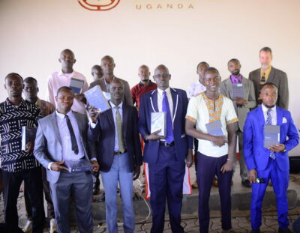What do the books held by the men represent?
Please respond to the question with a detailed and thorough explanation.

The books held by the men in the image likely represent certificates or religious texts, symbolizing their achievements in theological training and education.